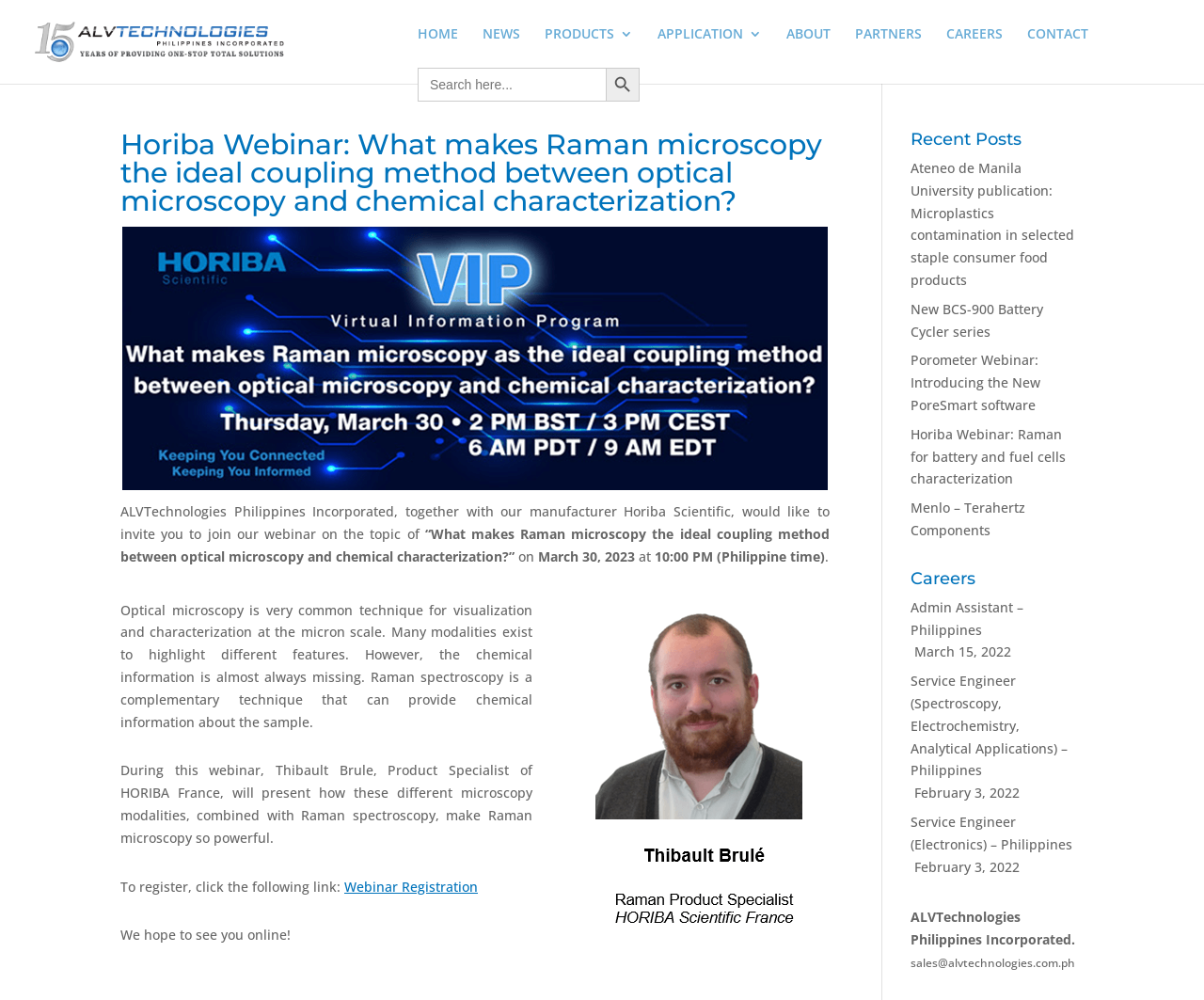Please locate the bounding box coordinates of the element that needs to be clicked to achieve the following instruction: "Search for something". The coordinates should be four float numbers between 0 and 1, i.e., [left, top, right, bottom].

[0.0, 0.0, 0.972, 0.034]